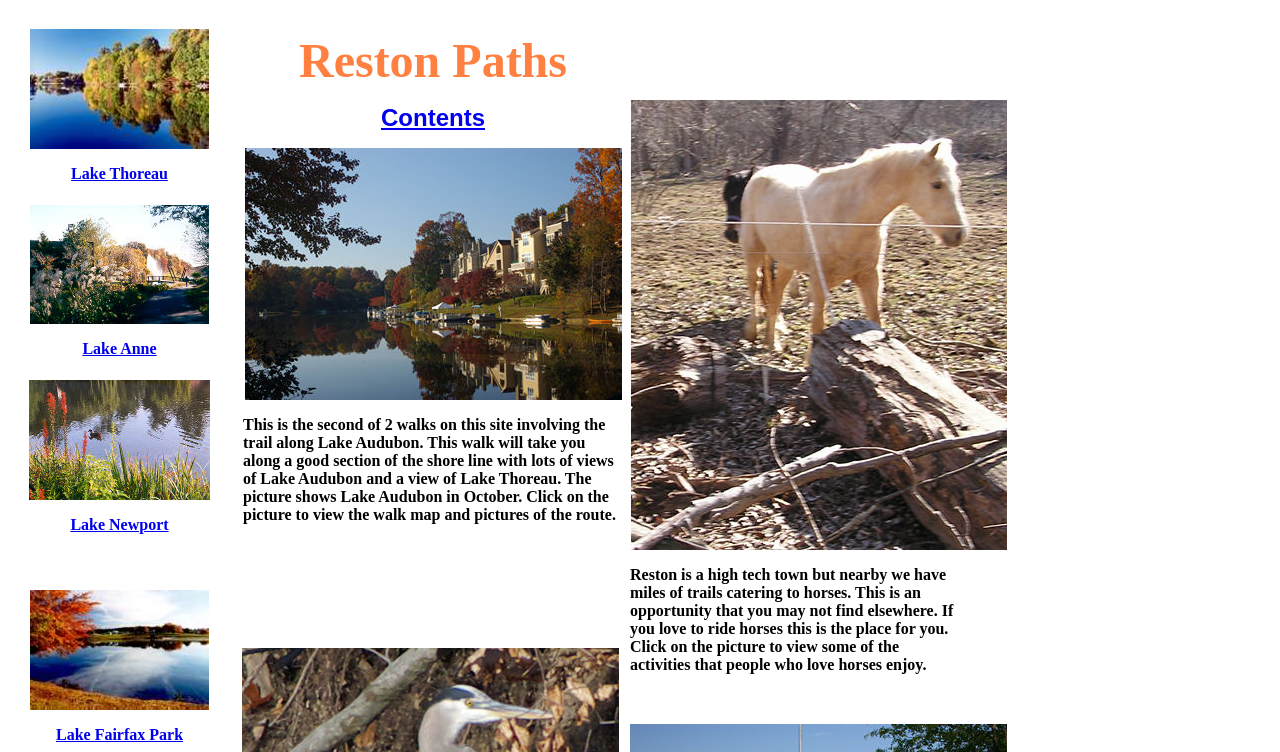Could you specify the bounding box coordinates for the clickable section to complete the following instruction: "Click on the Lake Anne link"?

[0.023, 0.412, 0.163, 0.435]